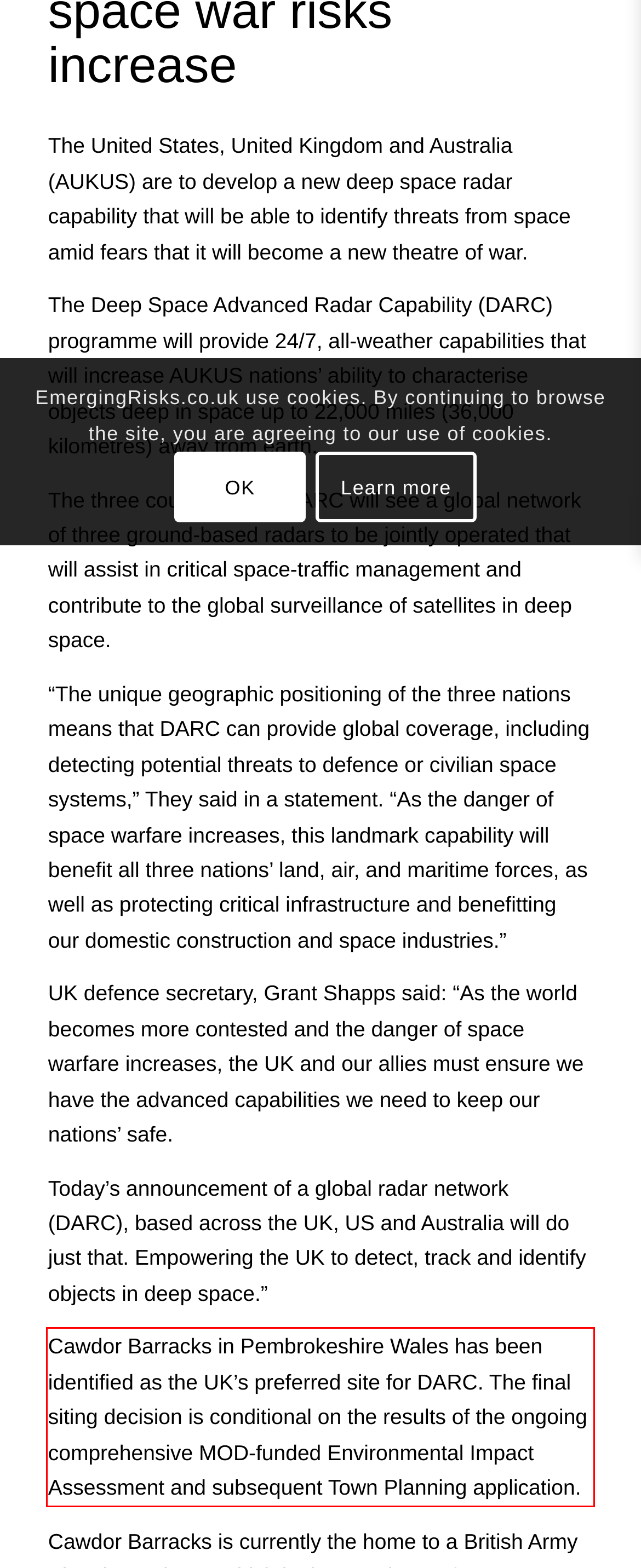By examining the provided screenshot of a webpage, recognize the text within the red bounding box and generate its text content.

Cawdor Barracks in Pembrokeshire Wales has been identified as the UK’s preferred site for DARC. The final siting decision is conditional on the results of the ongoing comprehensive MOD-funded Environmental Impact Assessment and subsequent Town Planning application.